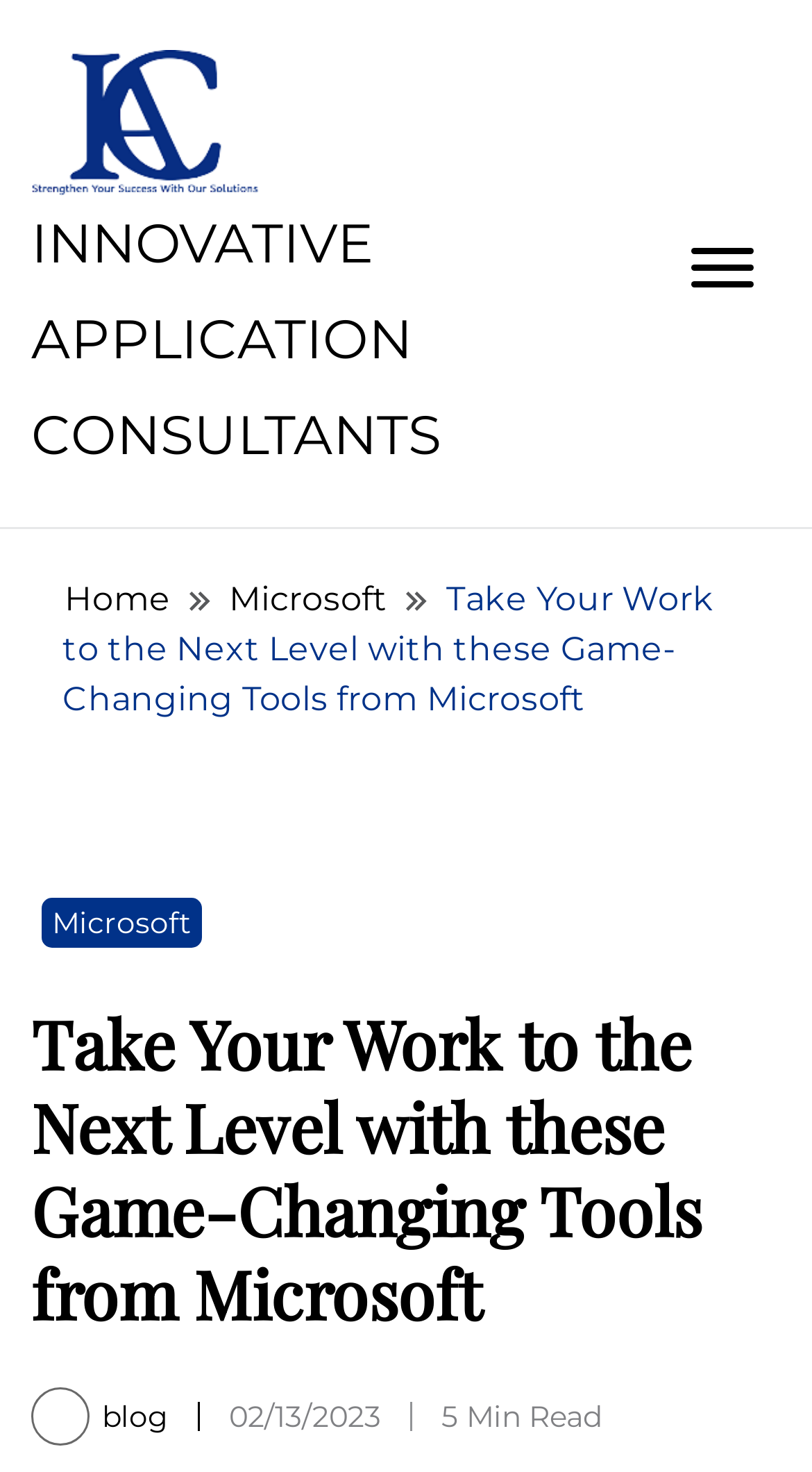Find and provide the bounding box coordinates for the UI element described here: "INNOVATIVE APPLICATION CONSULTANTS". The coordinates should be given as four float numbers between 0 and 1: [left, top, right, bottom].

[0.038, 0.143, 0.544, 0.319]